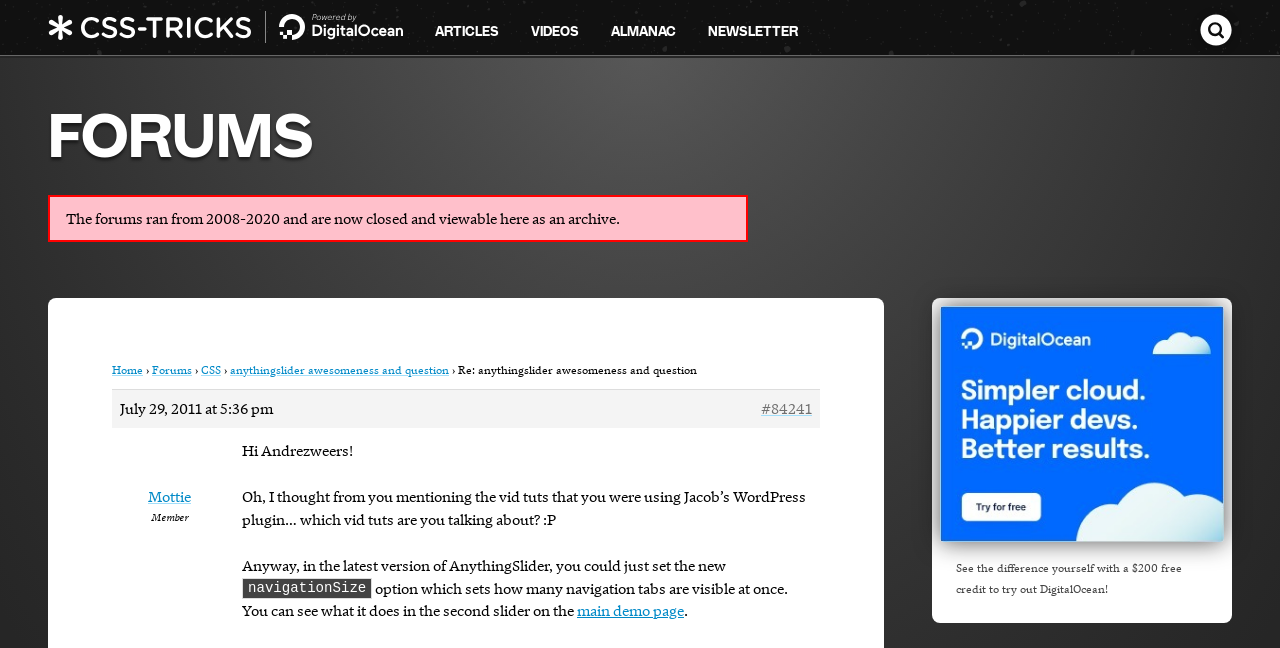Please identify the bounding box coordinates of the area that needs to be clicked to follow this instruction: "Try DigitalOcean for free".

[0.734, 0.472, 0.956, 0.837]